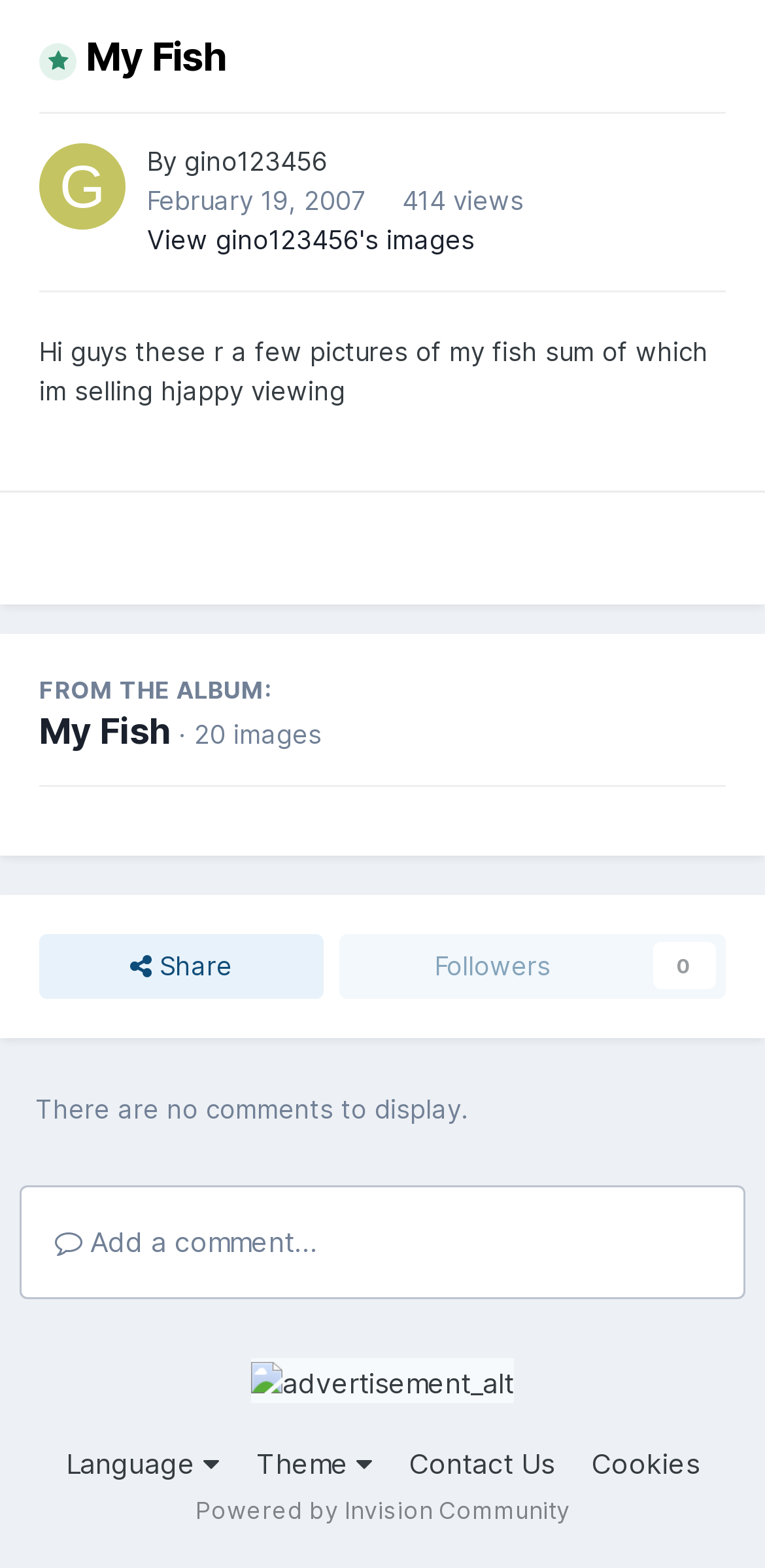How many images are in the album?
Please answer the question with as much detail and depth as you can.

The answer can be found by looking at the text '· 20 images' which is located below the album title 'My Fish'.